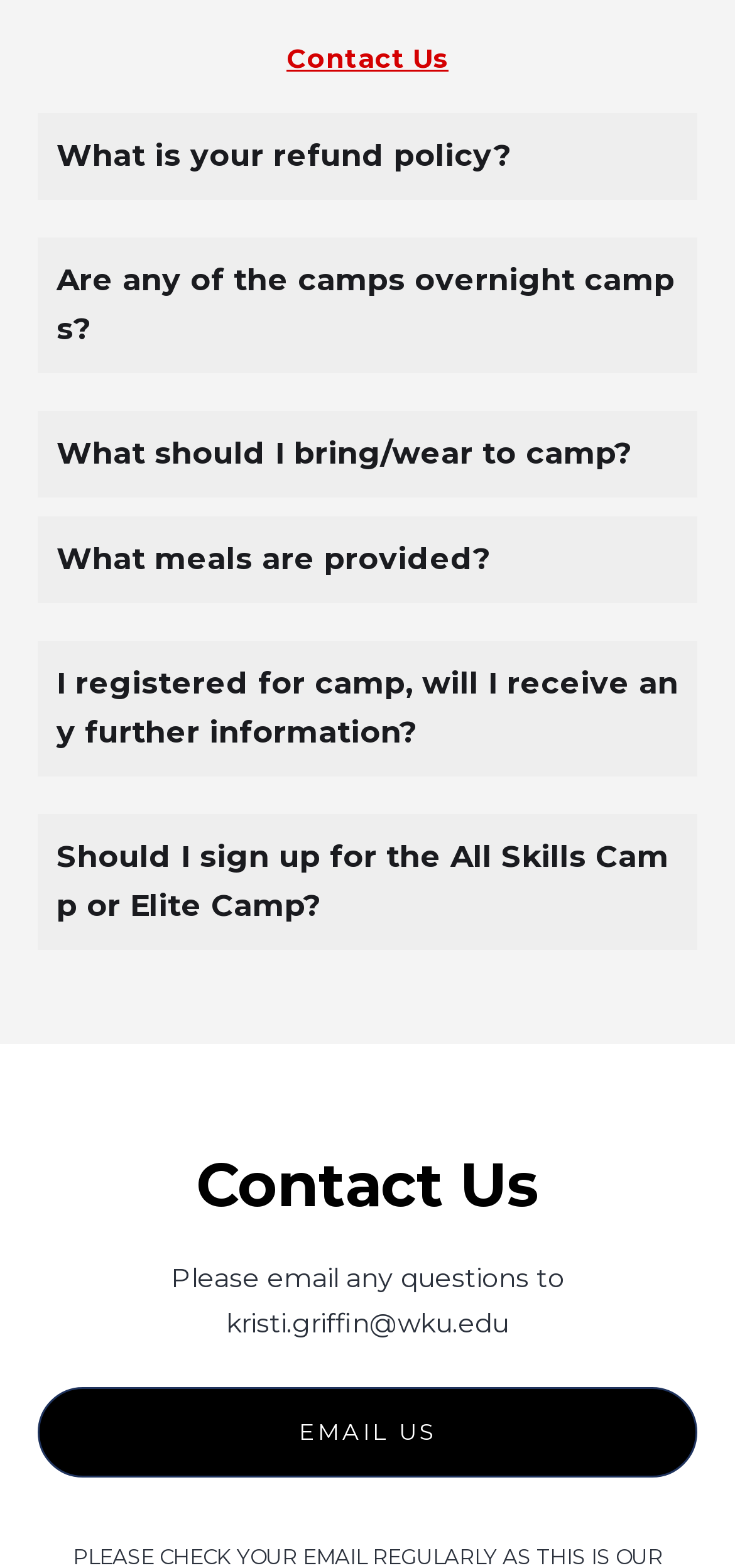How many FAQ questions are there?
Answer the question using a single word or phrase, according to the image.

6